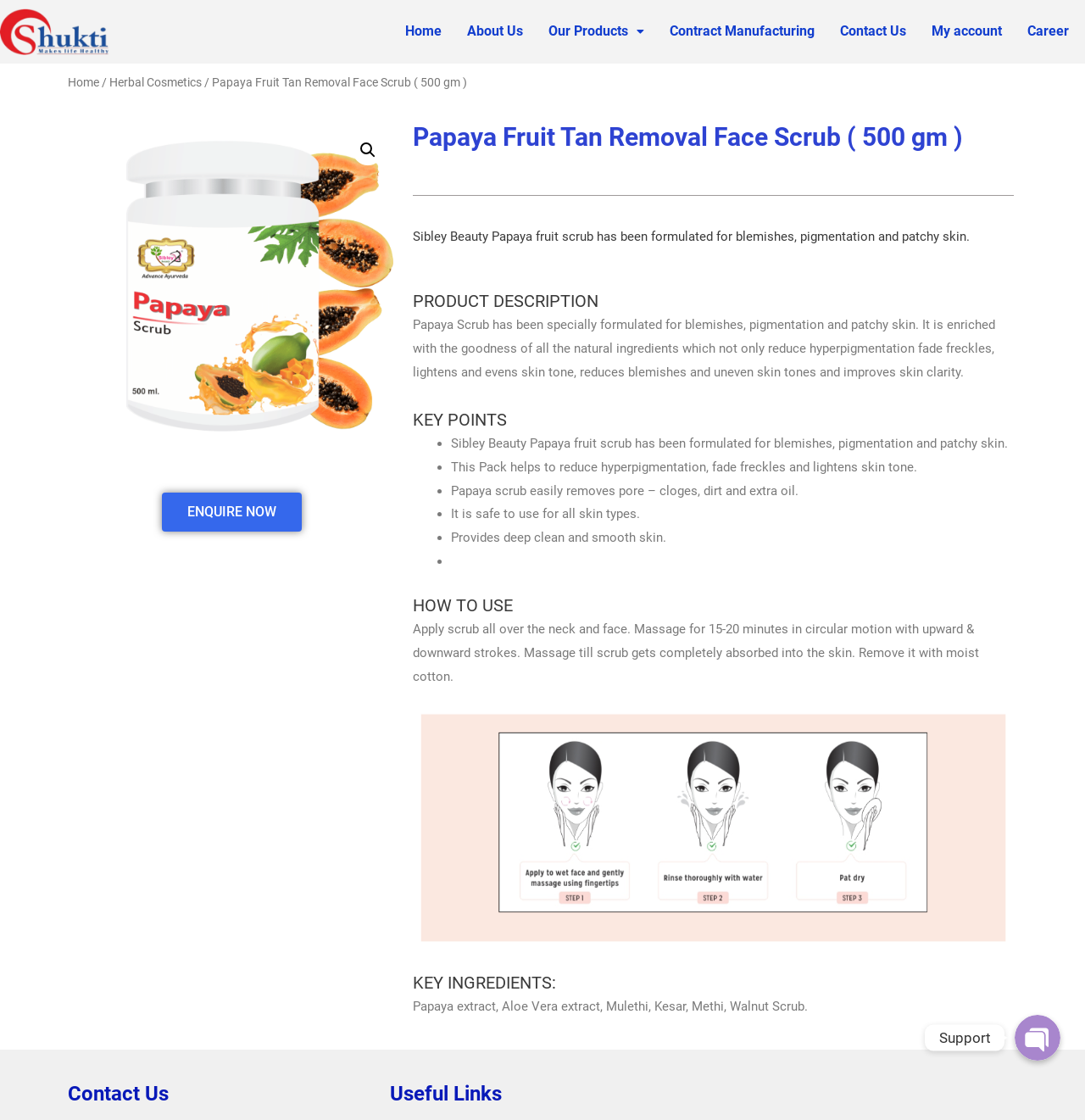What is the product name?
Provide a detailed answer to the question using information from the image.

I found the product name by looking at the heading element with the text 'Papaya Fruit Tan Removal Face Scrub ( 500 gm )' which is likely to be the product name.